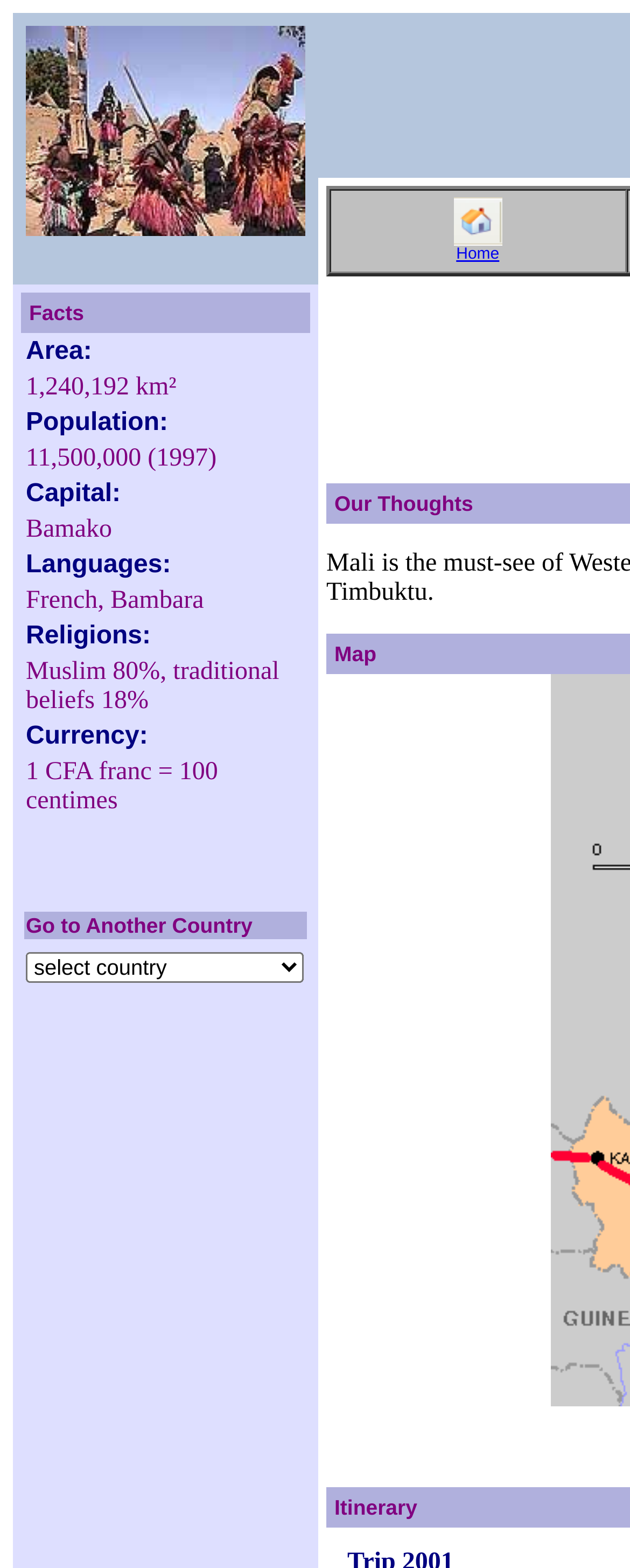How many languages are mentioned?
Look at the image and respond with a one-word or short phrase answer.

2